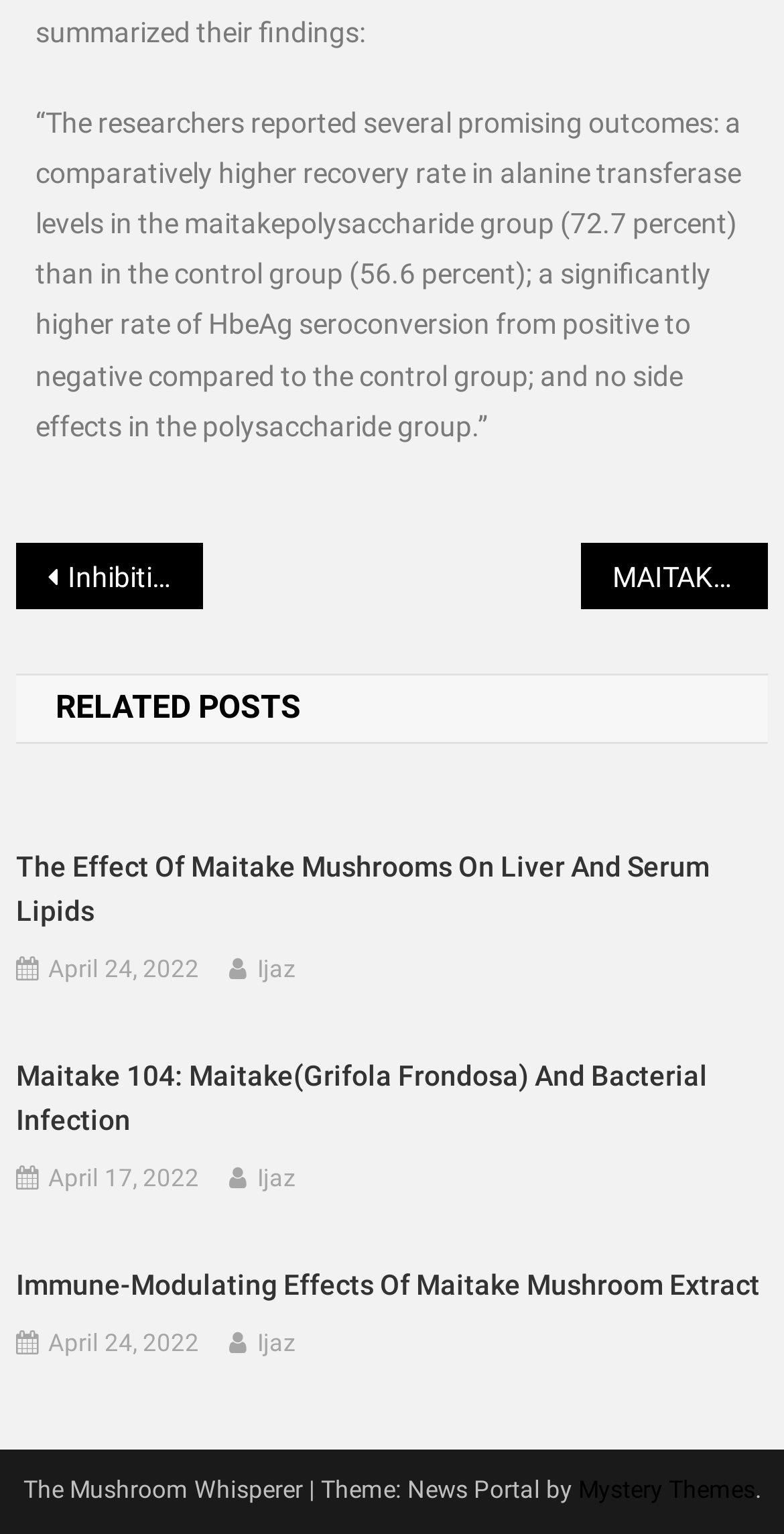Please provide a comprehensive response to the question based on the details in the image: Who is the author of the second related post?

The second related post has a link with the text 'April 17, 2022' and another link with the text 'Ijaz', which suggests that Ijaz is the author of this post.